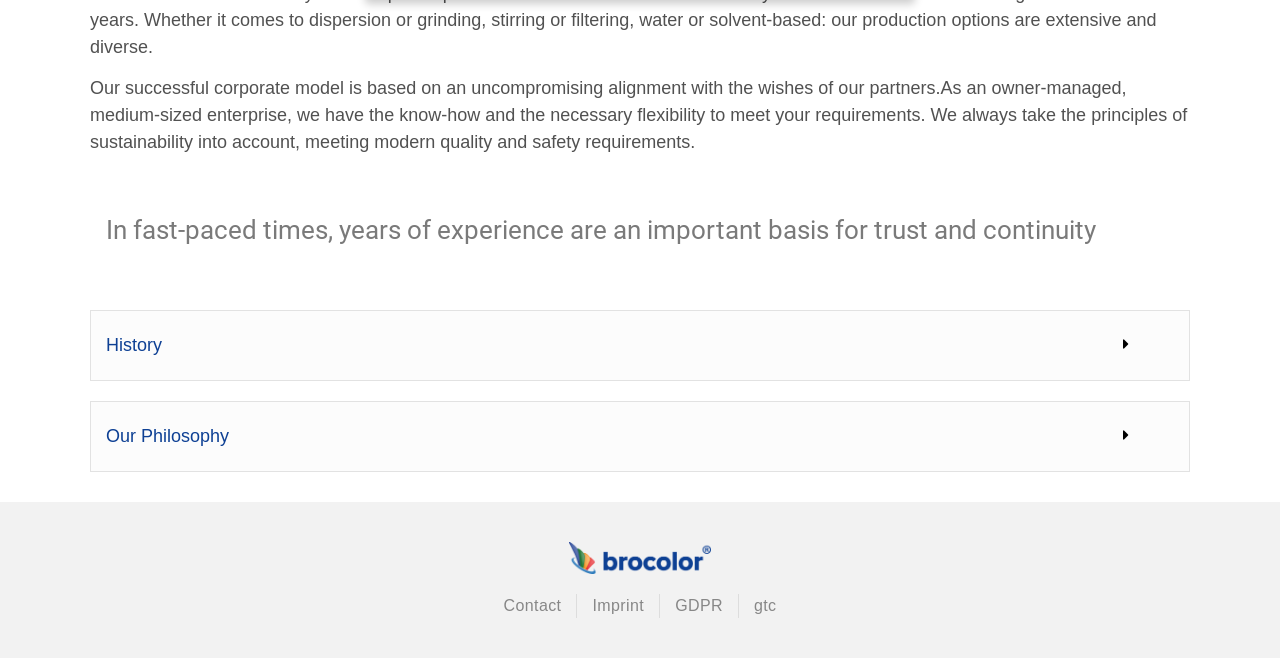What is the company's approach to meeting customer requirements?
Please look at the screenshot and answer using one word or phrase.

Flexibility and sustainability